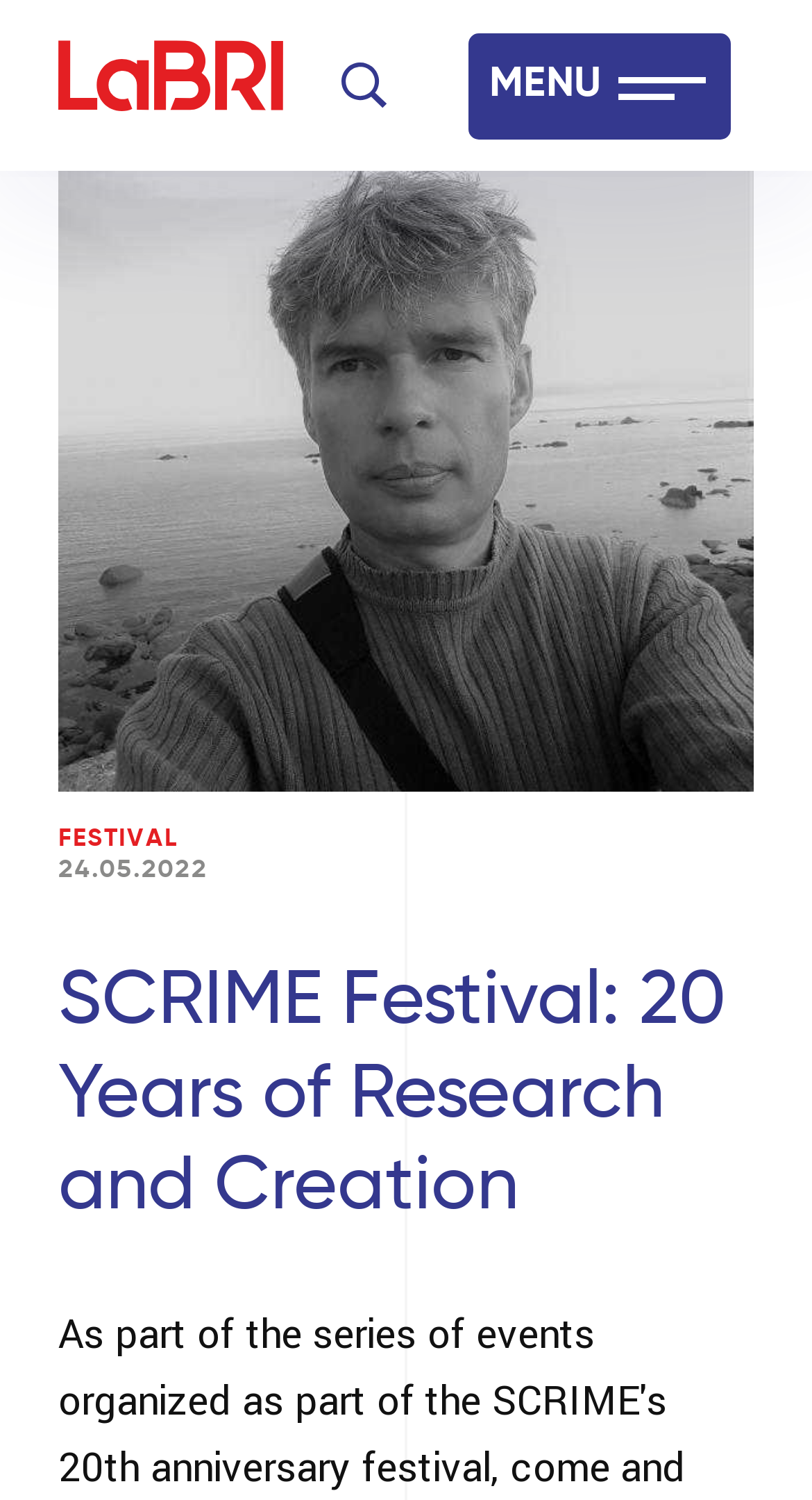Specify the bounding box coordinates for the region that must be clicked to perform the given instruction: "go back to home".

[0.072, 0.01, 0.349, 0.103]